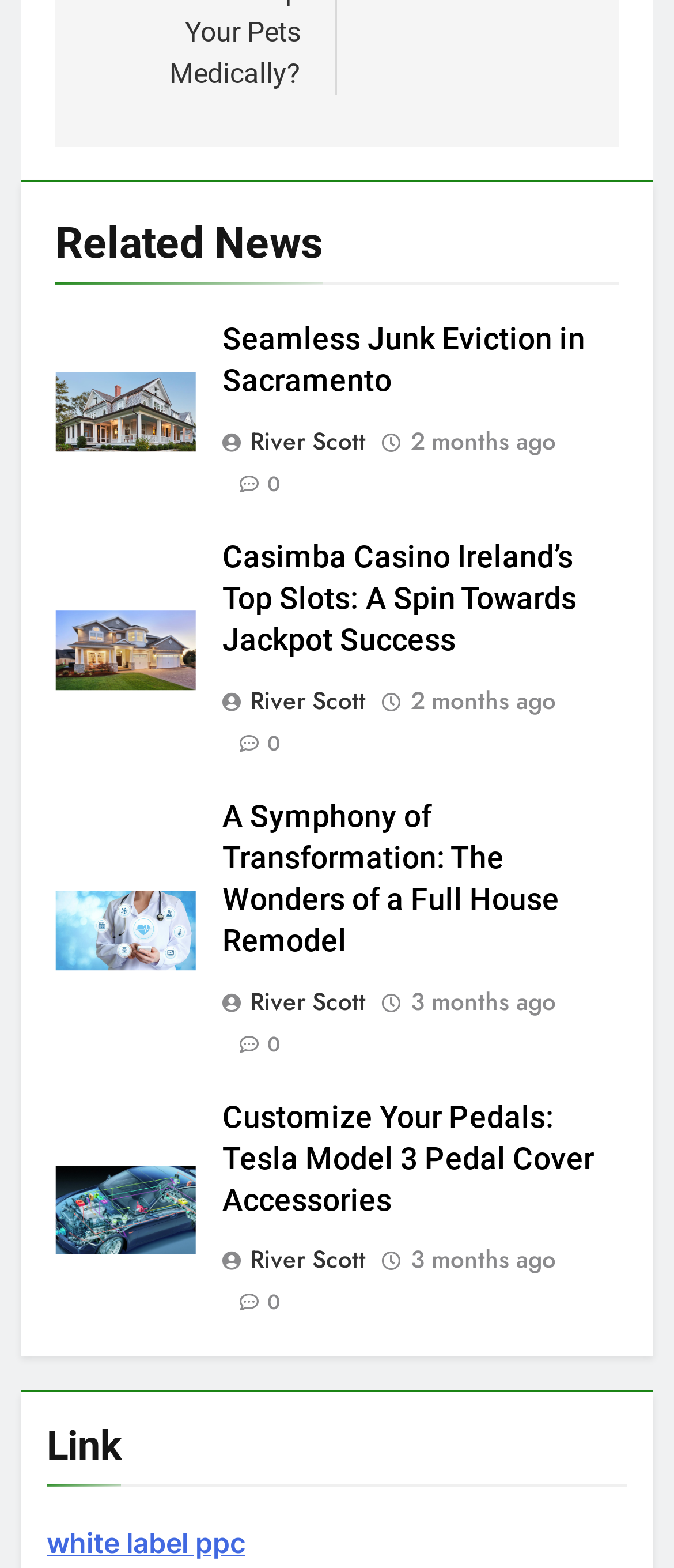Answer with a single word or phrase: 
Who is the author of the first article?

River Scott